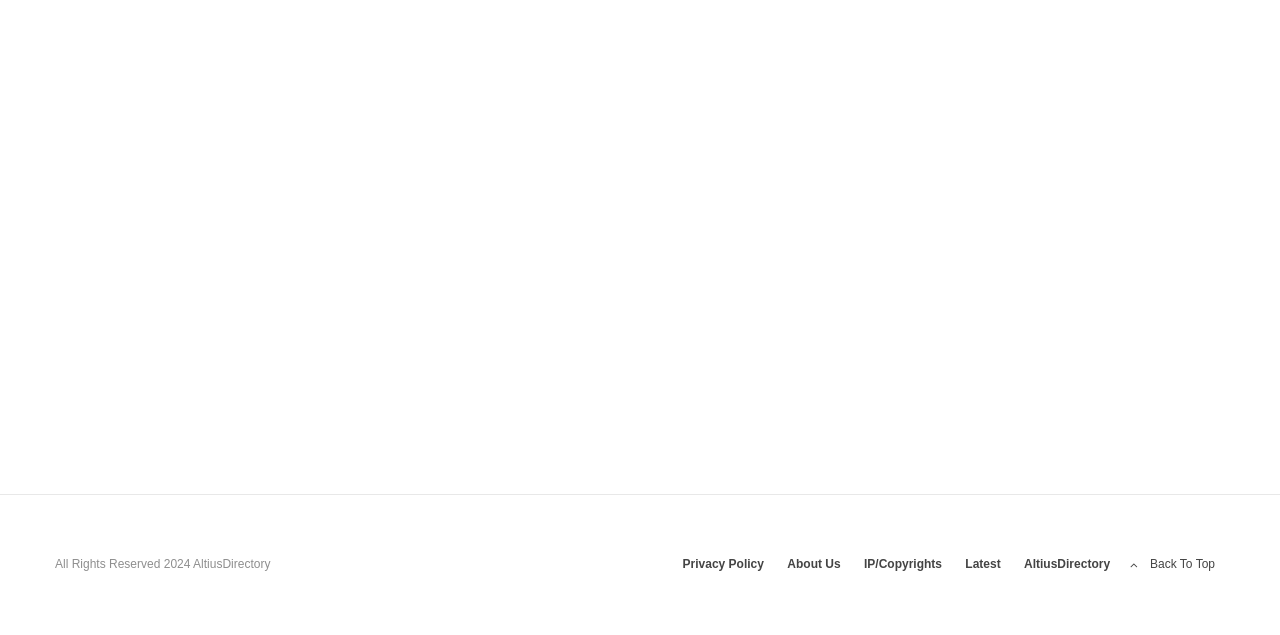Indicate the bounding box coordinates of the element that must be clicked to execute the instruction: "Go back to the top of the page". The coordinates should be given as four float numbers between 0 and 1, i.e., [left, top, right, bottom].

[0.875, 0.875, 0.957, 0.906]